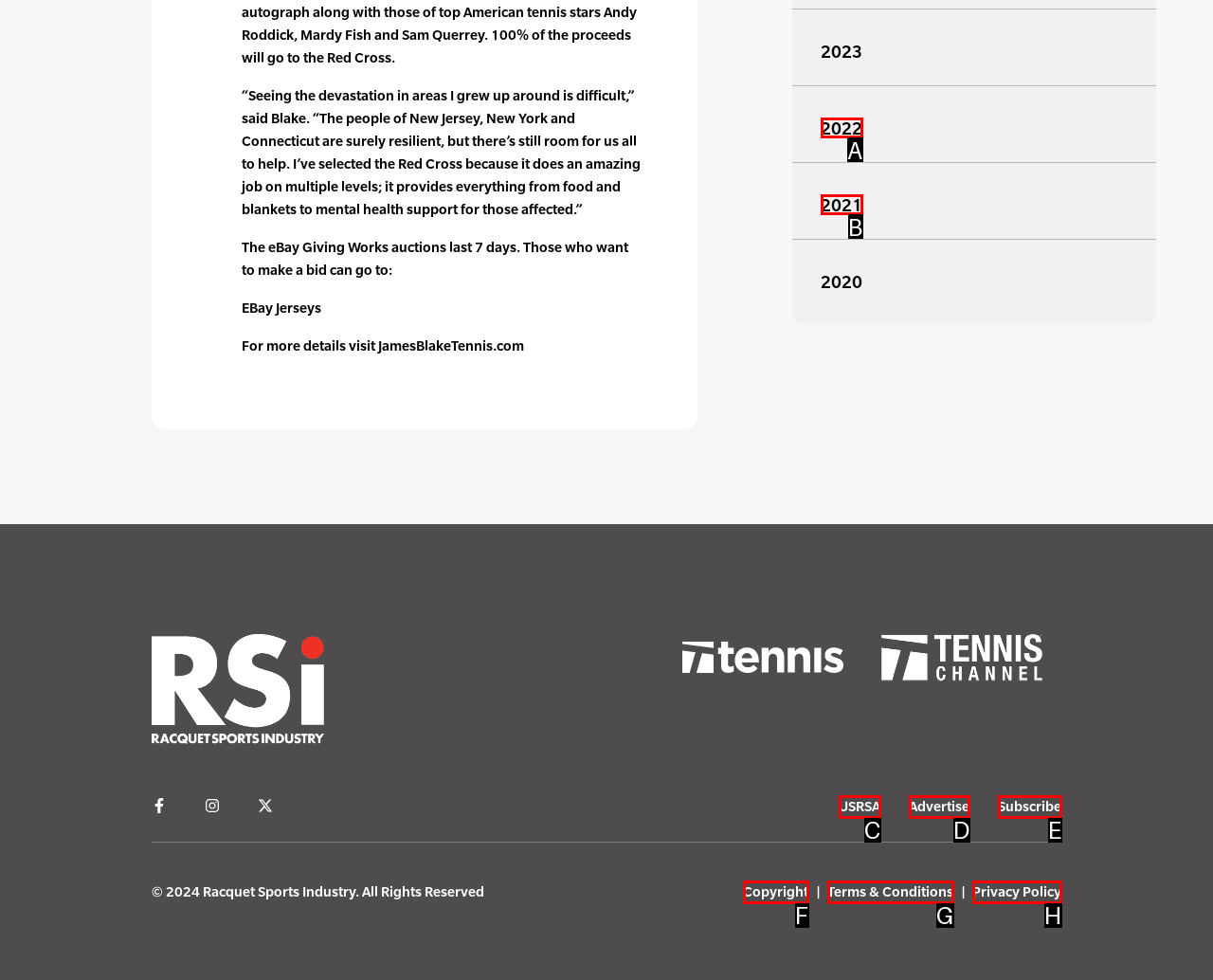Determine the HTML element to click for the instruction: Subscribe to the newsletter.
Answer with the letter corresponding to the correct choice from the provided options.

E